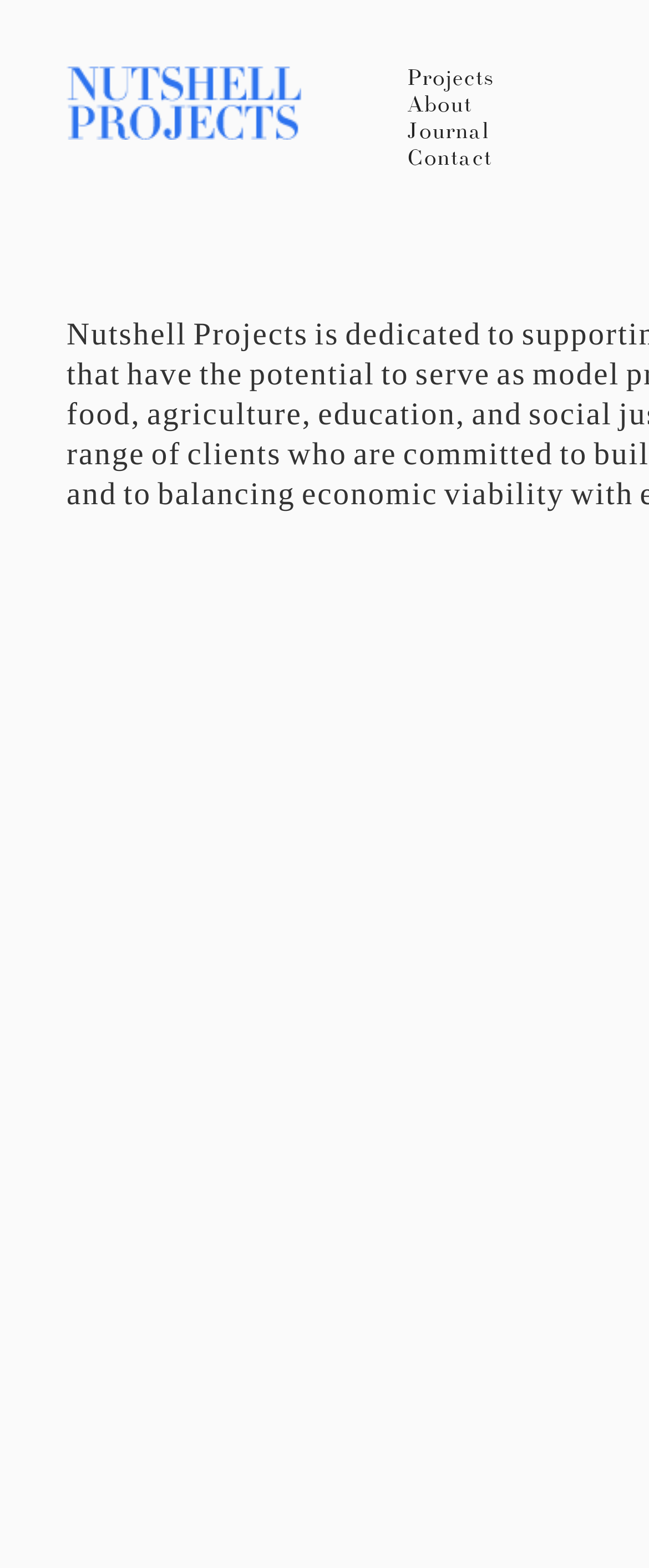Determine the bounding box coordinates of the UI element described below. Use the format (top-left x, top-left y, bottom-right x, bottom-right y) with floating point numbers between 0 and 1: title="Nutshell Projects"

[0.103, 0.057, 0.464, 0.072]